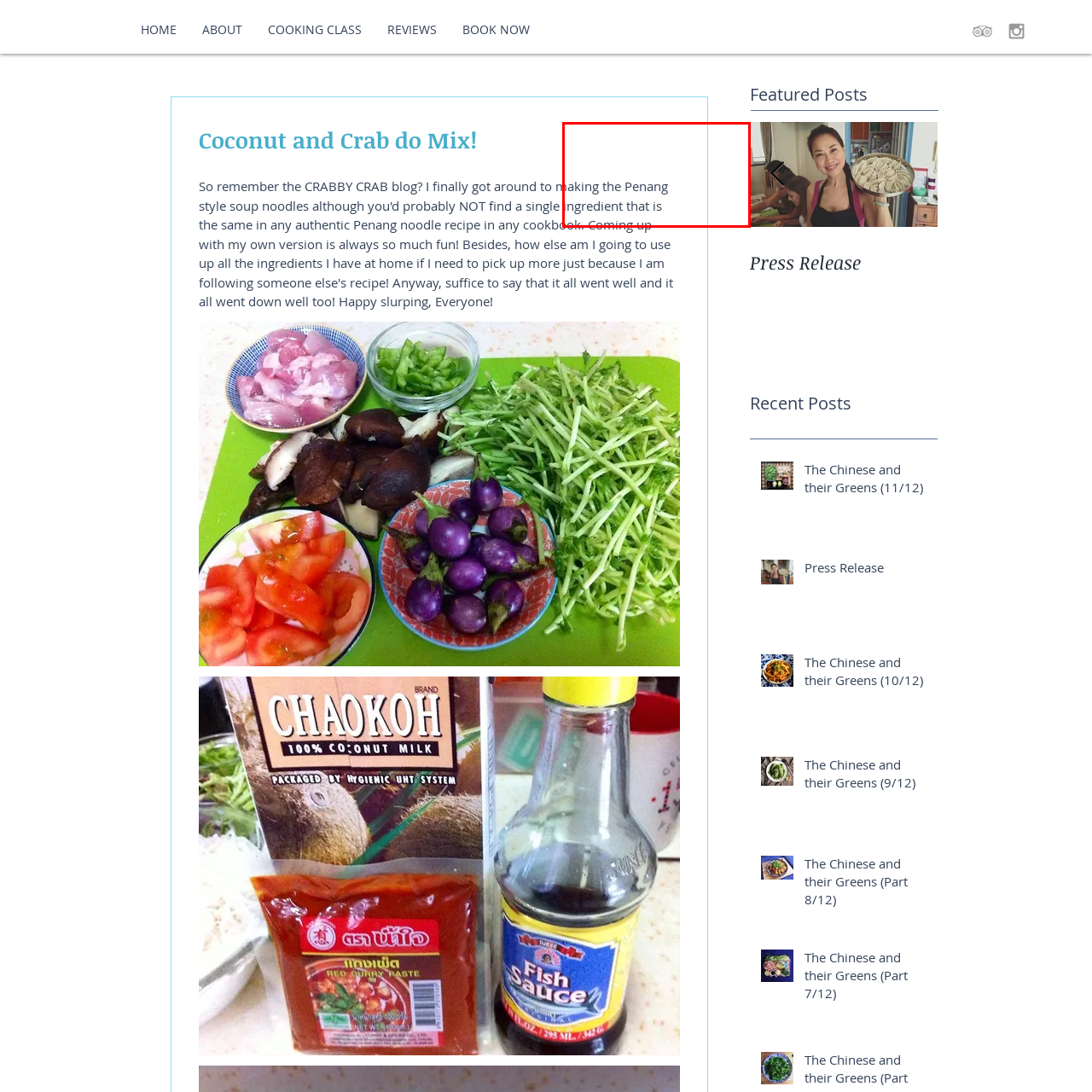Describe in detail what is happening in the image highlighted by the red border.

The image showcases a segment of a blog post titled “The Chinese and their Greens (11/12).” It visually represents a culinary exploration, highlighting a key ingredient for making Penang-style dishes. The accompanying text hints at the process or recipes involved, implying an engaging focus on the unique flavors and techniques associated with this cuisine. Below the image, readers can find links for further reading, encouraging them to delve deeper into the themes of the post. This serves to inspire culinary enthusiasts to explore and experiment with the featured ingredients in their own cooking.